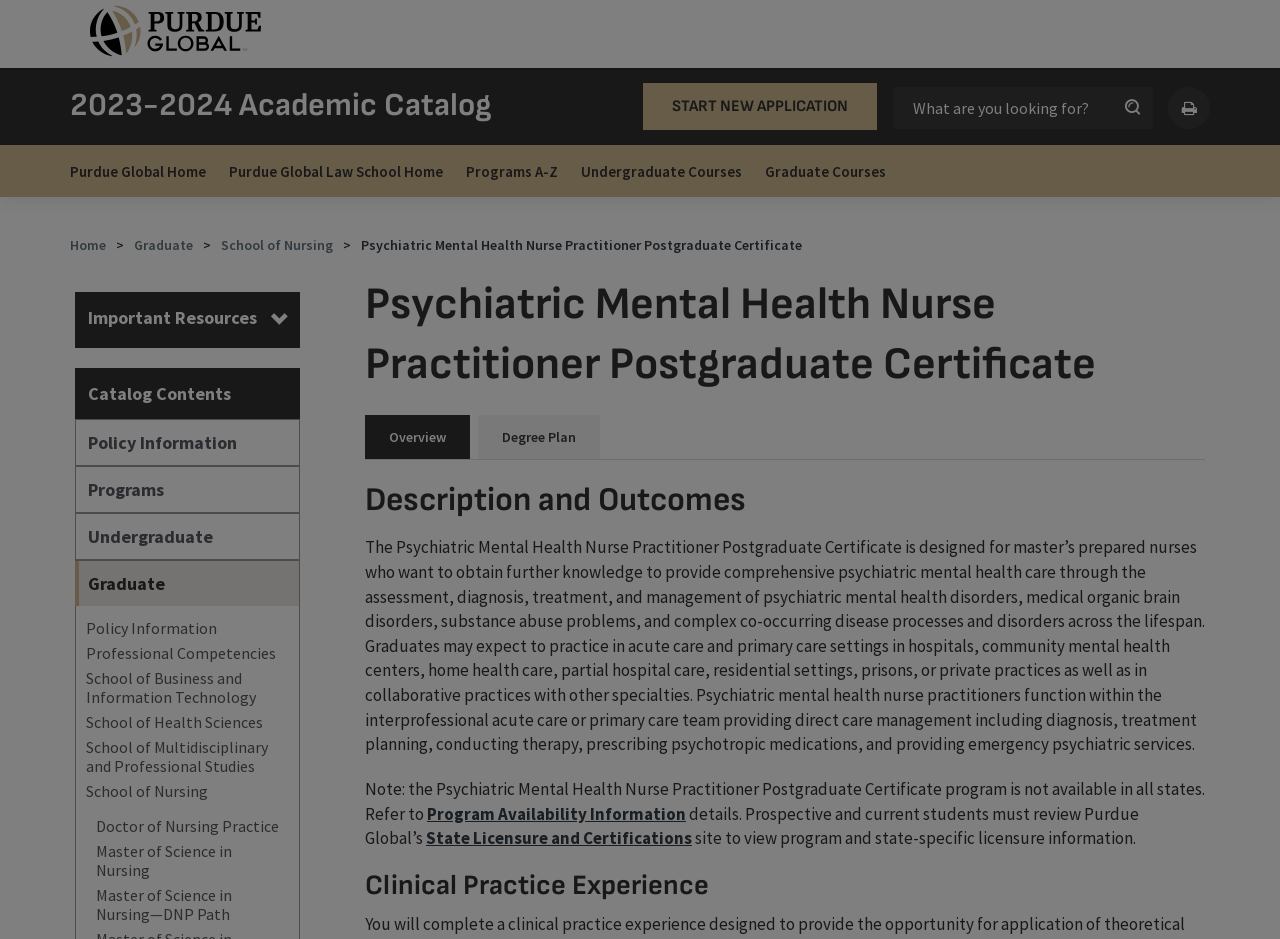Please specify the bounding box coordinates of the region to click in order to perform the following instruction: "Click the 'FREE CONSULTATION' button".

None